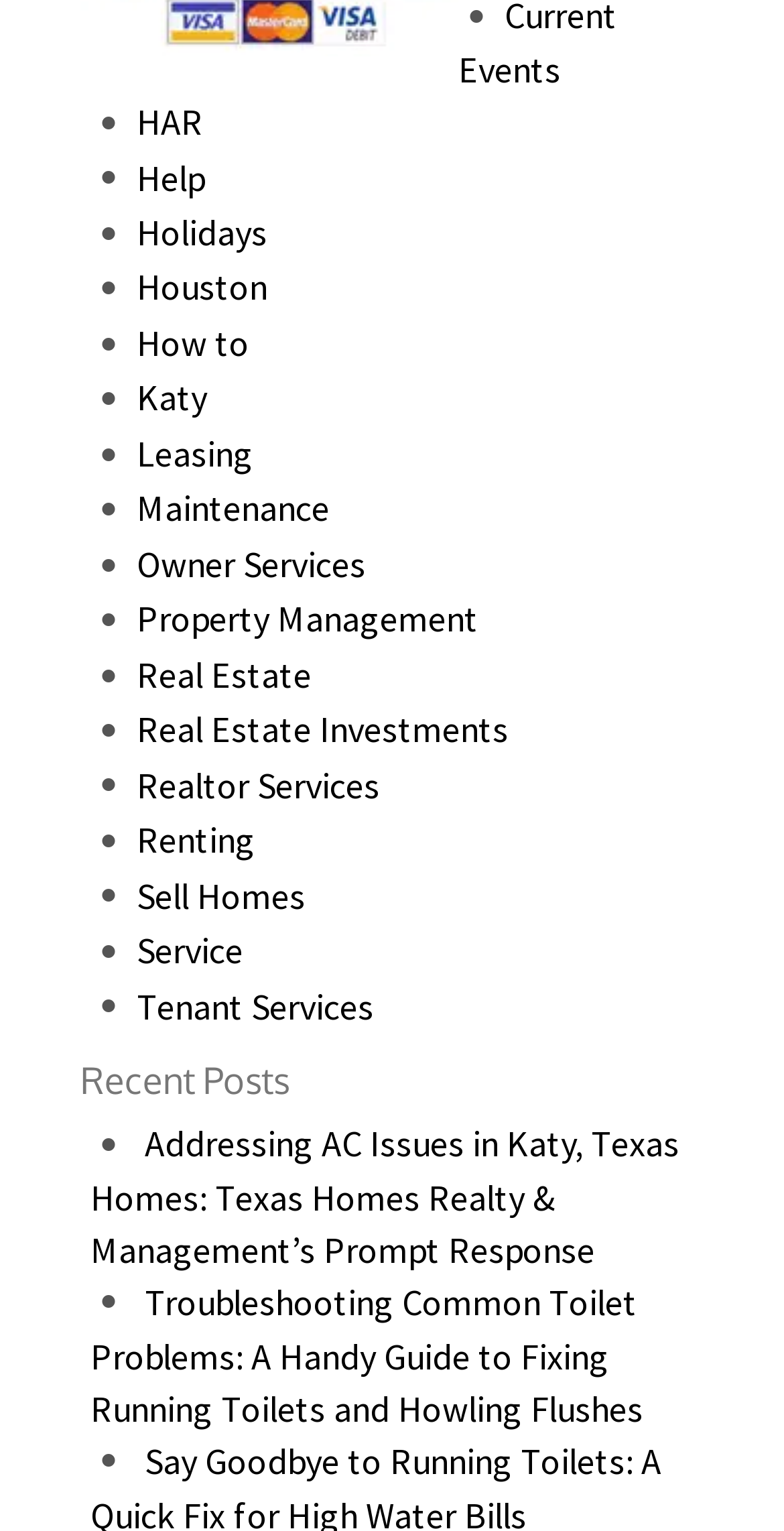Please identify the bounding box coordinates of the region to click in order to complete the given instruction: "Explore 'Property Management'". The coordinates should be four float numbers between 0 and 1, i.e., [left, top, right, bottom].

[0.174, 0.39, 0.61, 0.42]